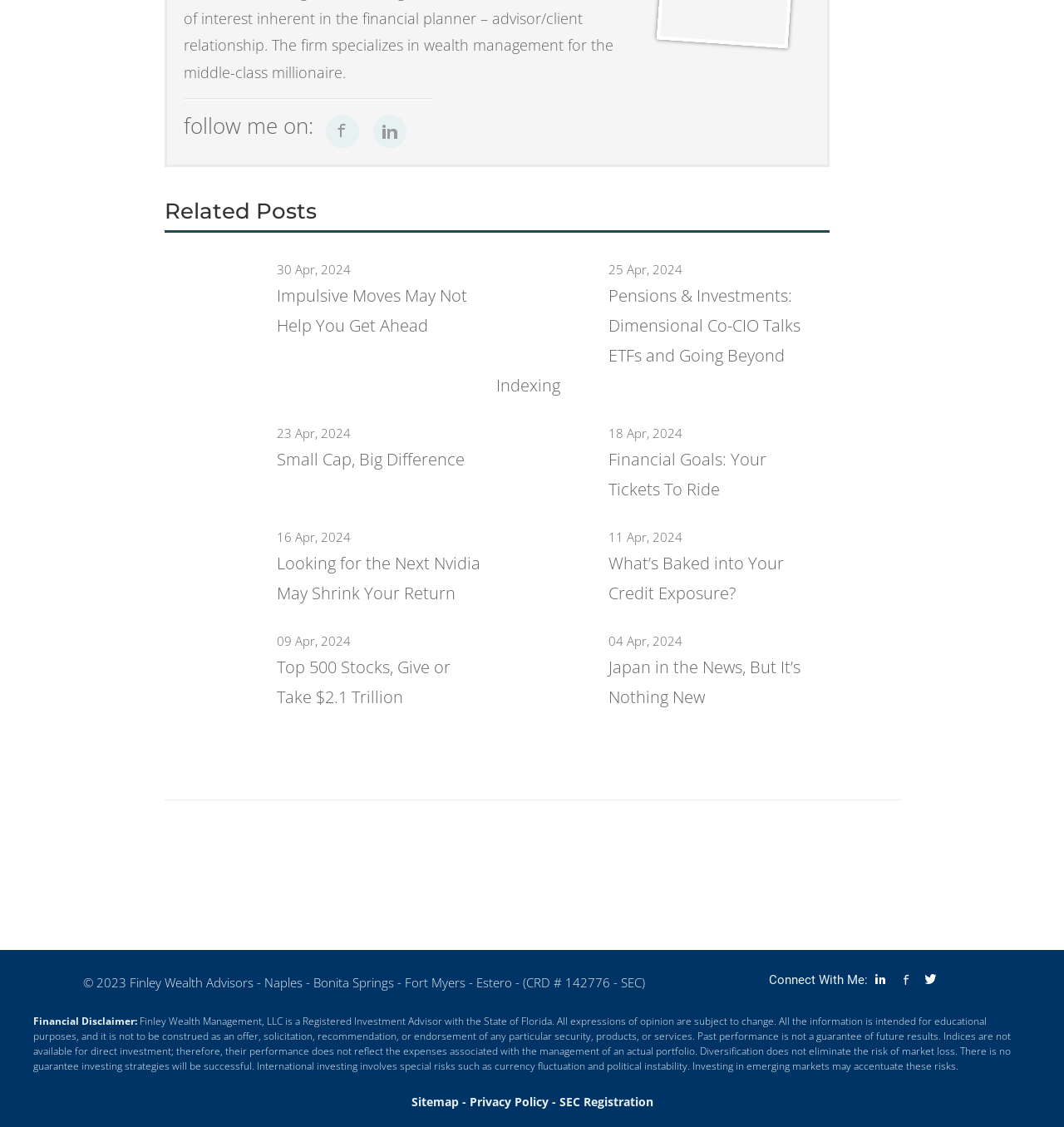Locate the bounding box coordinates of the area that needs to be clicked to fulfill the following instruction: "Follow on Twitter". The coordinates should be in the format of four float numbers between 0 and 1, namely [left, top, right, bottom].

[0.35, 0.102, 0.382, 0.131]